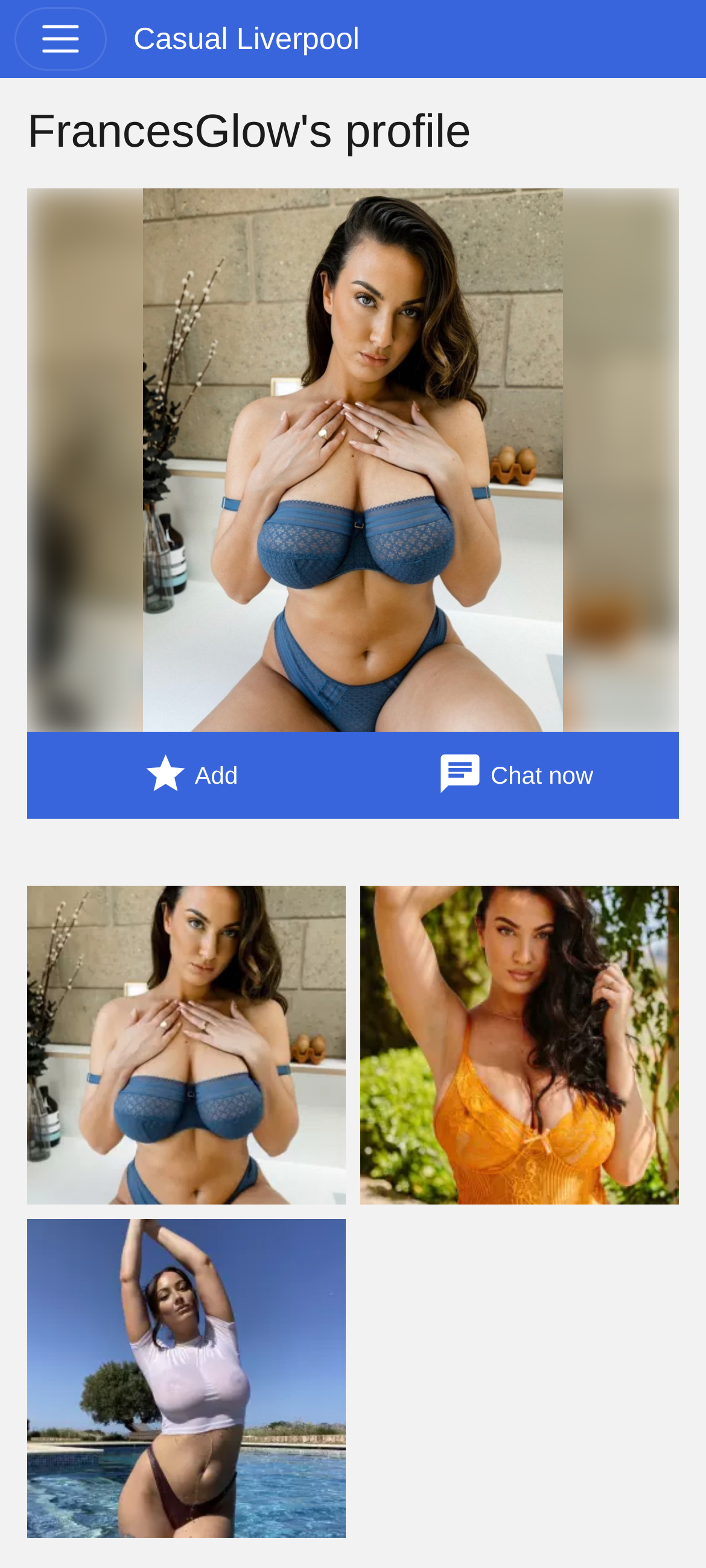What is the type of the webpage?
Answer the question in a detailed and comprehensive manner.

Based on the content and structure of the webpage, it appears to be a casual dating profile, where users can view and interact with each other's profiles.